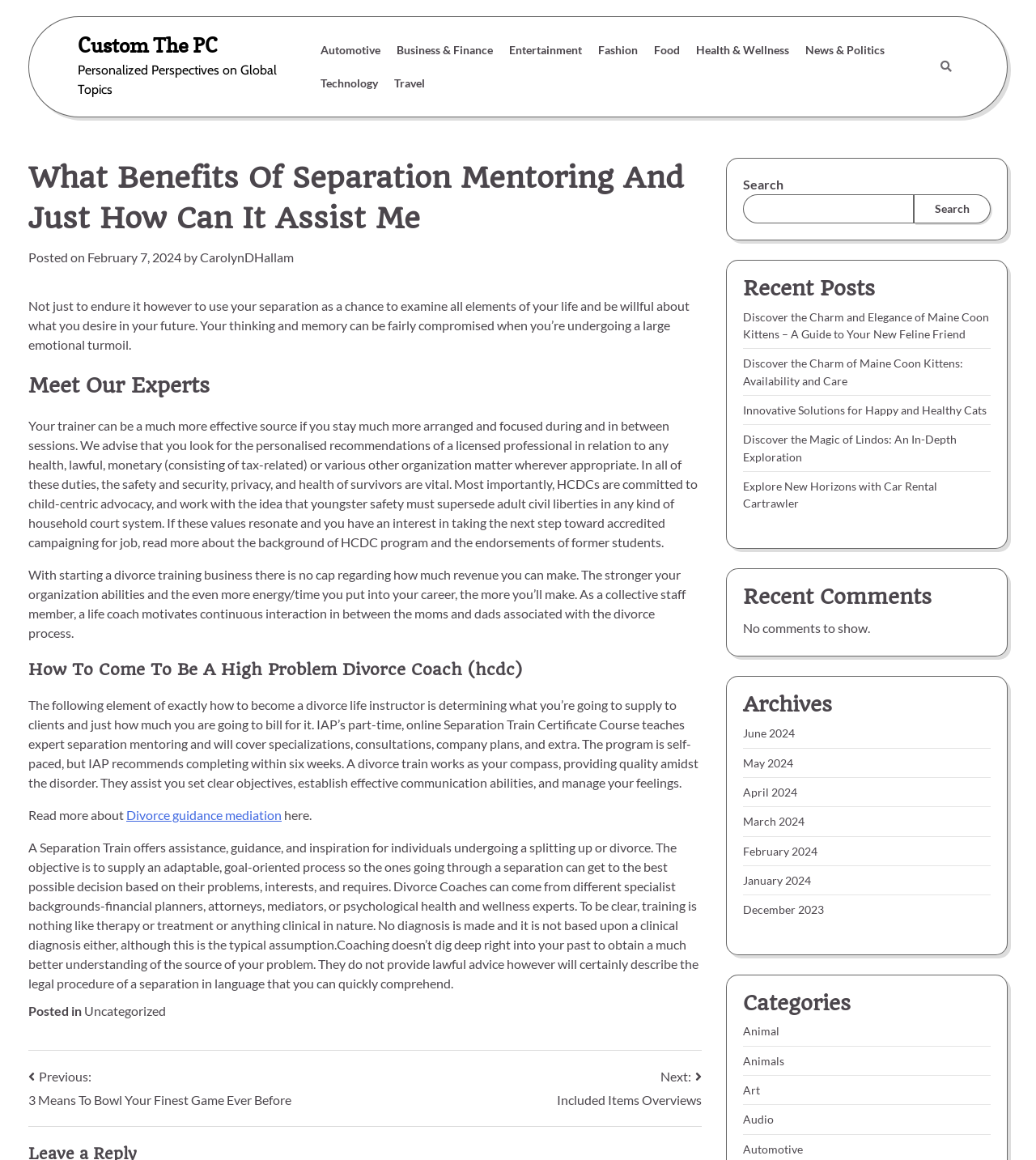Pinpoint the bounding box coordinates of the clickable area necessary to execute the following instruction: "Search for something". The coordinates should be given as four float numbers between 0 and 1, namely [left, top, right, bottom].

[0.717, 0.167, 0.882, 0.193]